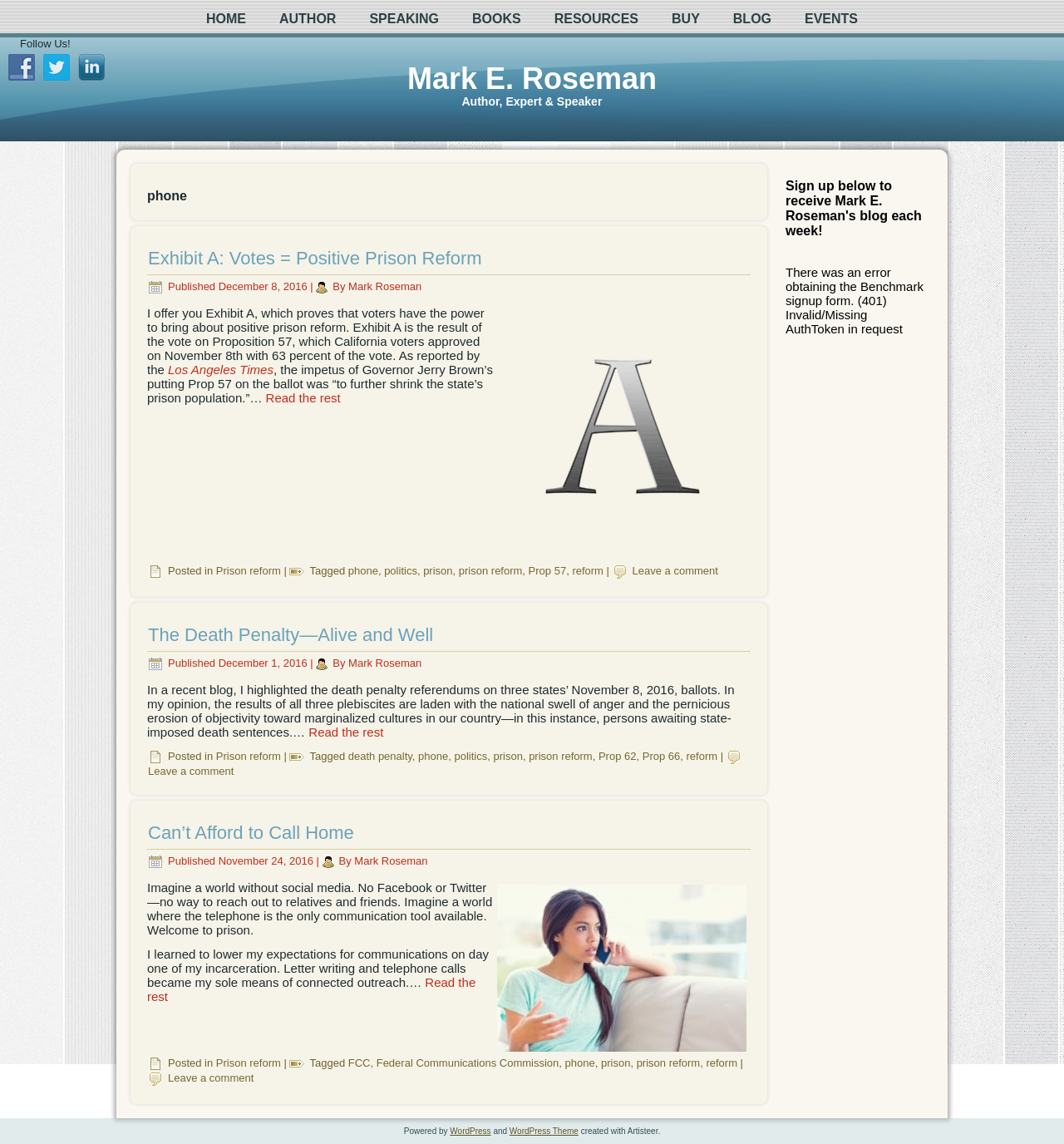Your task is to find and give the main heading text of the webpage.

Exhibit A: Votes = Positive Prison Reform